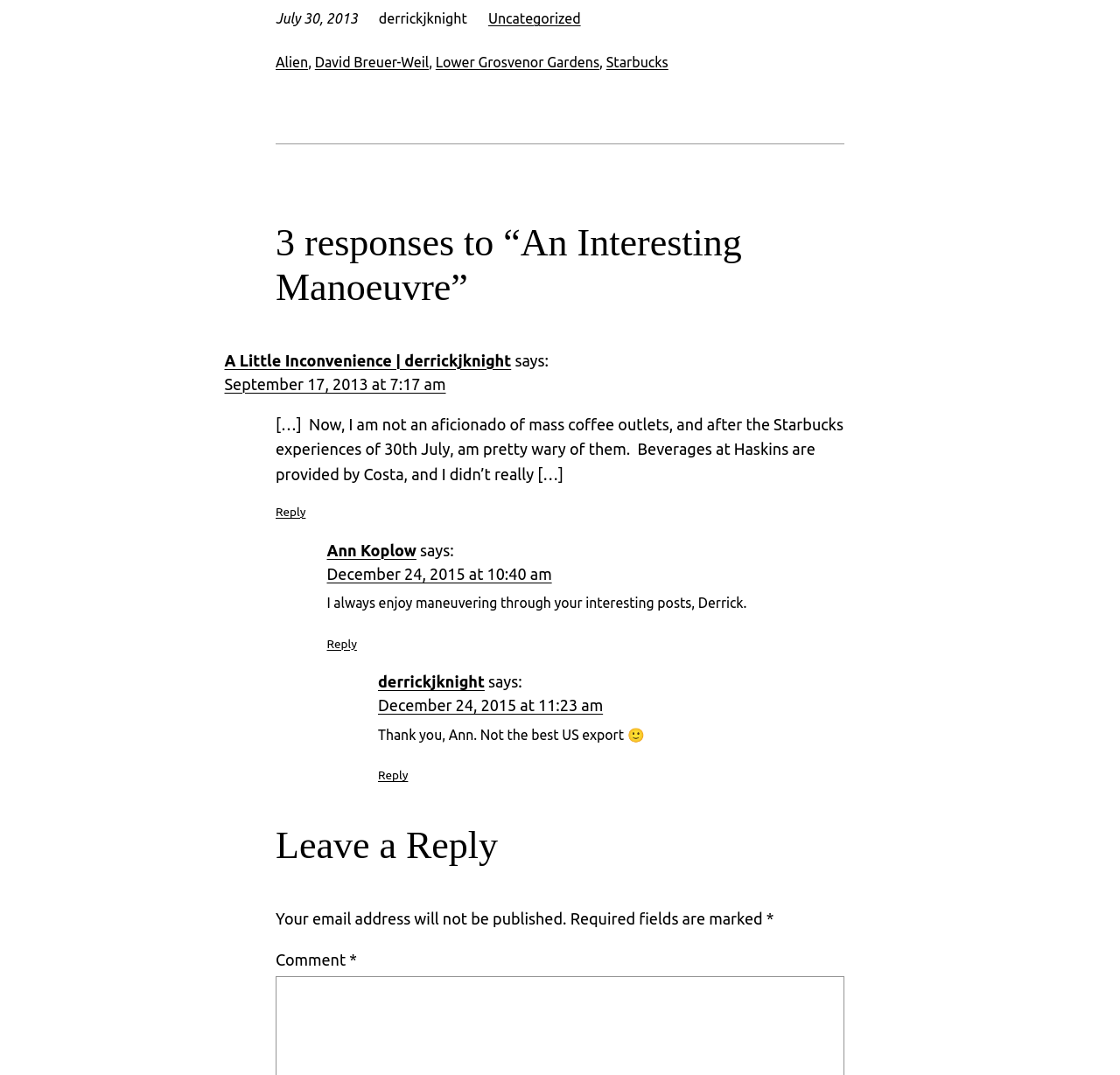Identify the bounding box for the described UI element: "Read Whole Topics".

None